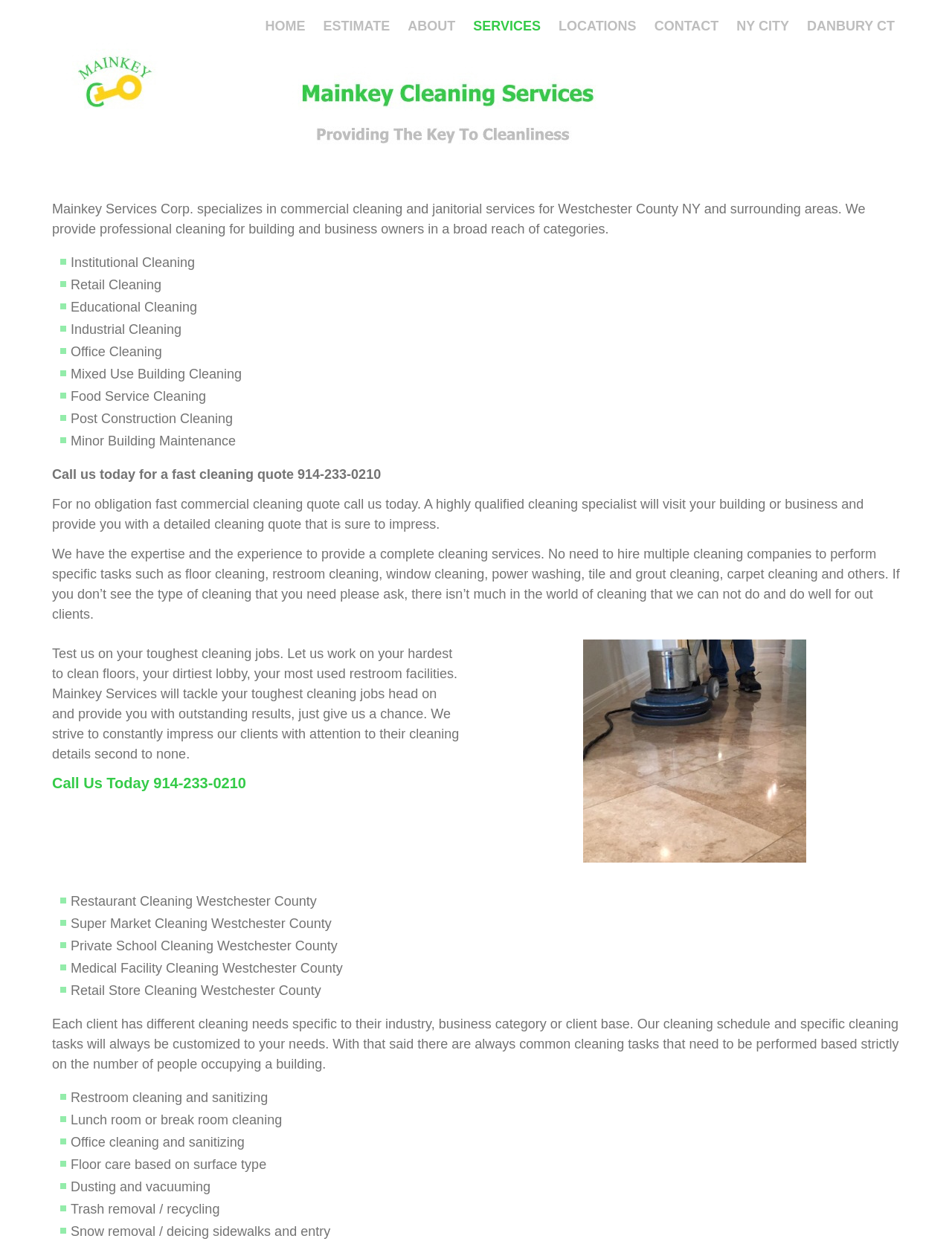Please indicate the bounding box coordinates for the clickable area to complete the following task: "Click CONTACT". The coordinates should be specified as four float numbers between 0 and 1, i.e., [left, top, right, bottom].

[0.678, 0.012, 0.764, 0.03]